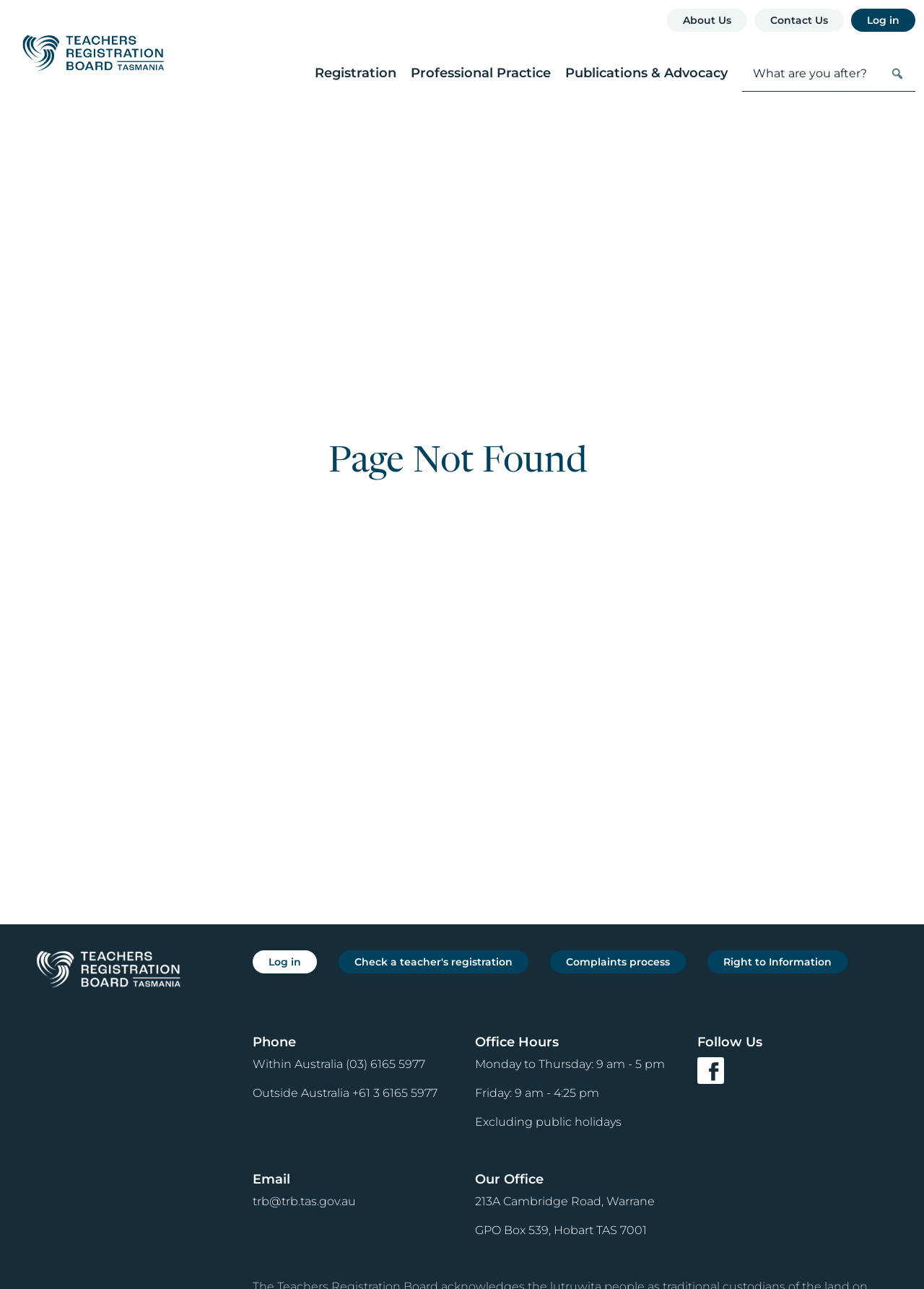What is the office hour on Friday?
Examine the screenshot and reply with a single word or phrase.

9 am - 4:25 pm